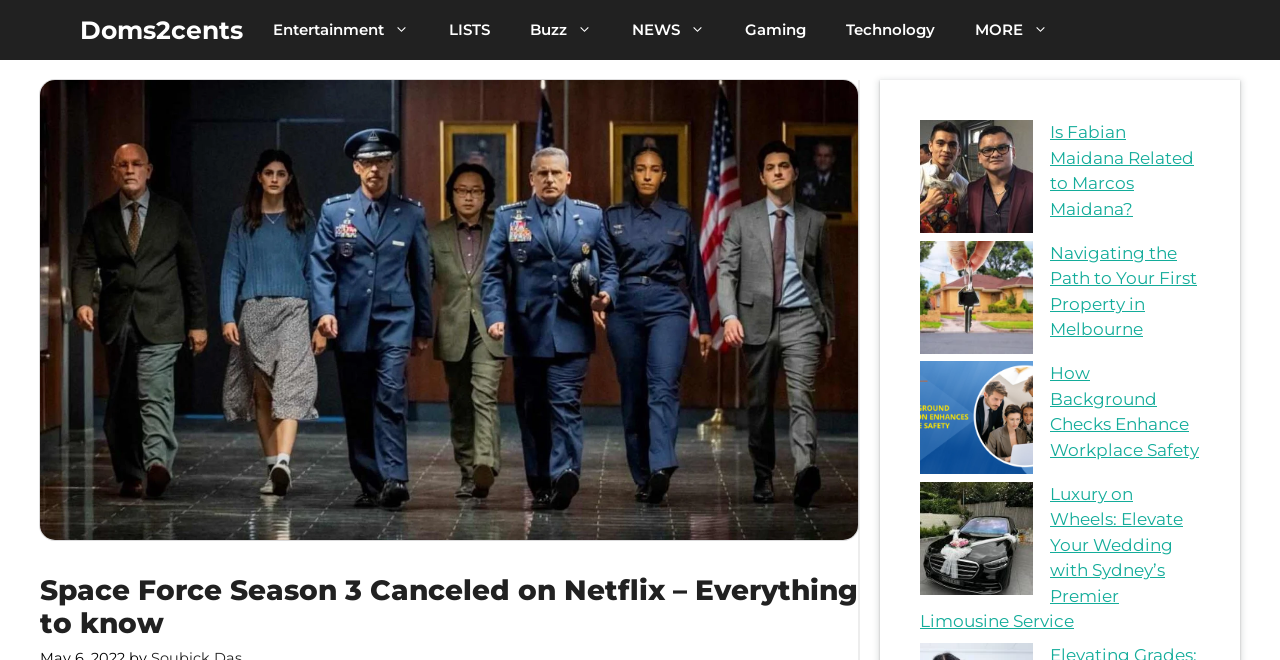Determine the bounding box coordinates of the region to click in order to accomplish the following instruction: "Learn about Navigating the Path to Your First Property in Melbourne". Provide the coordinates as four float numbers between 0 and 1, specifically [left, top, right, bottom].

[0.82, 0.367, 0.935, 0.514]